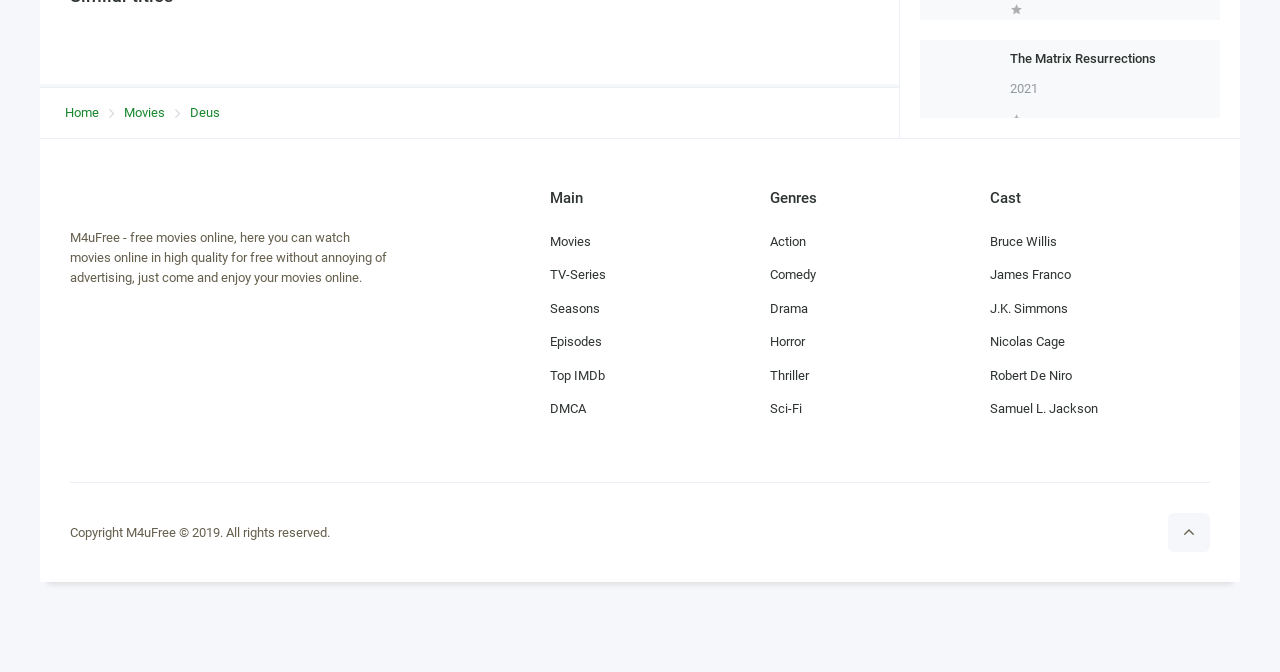Locate the bounding box coordinates of the element that should be clicked to fulfill the instruction: "Browse movies by genre 'Action'".

[0.602, 0.335, 0.773, 0.385]